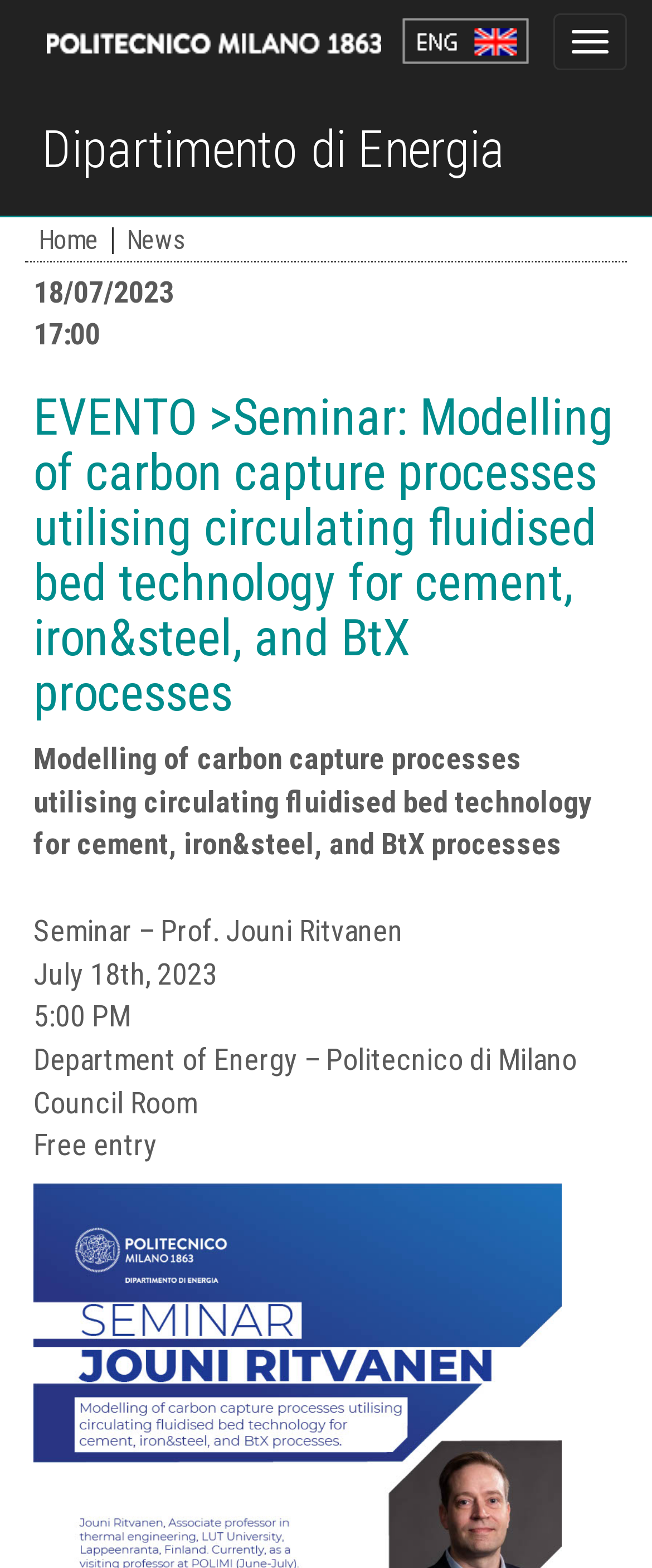Specify the bounding box coordinates (top-left x, top-left y, bottom-right x, bottom-right y) of the UI element in the screenshot that matches this description: Toggle navigation

[0.849, 0.009, 0.962, 0.045]